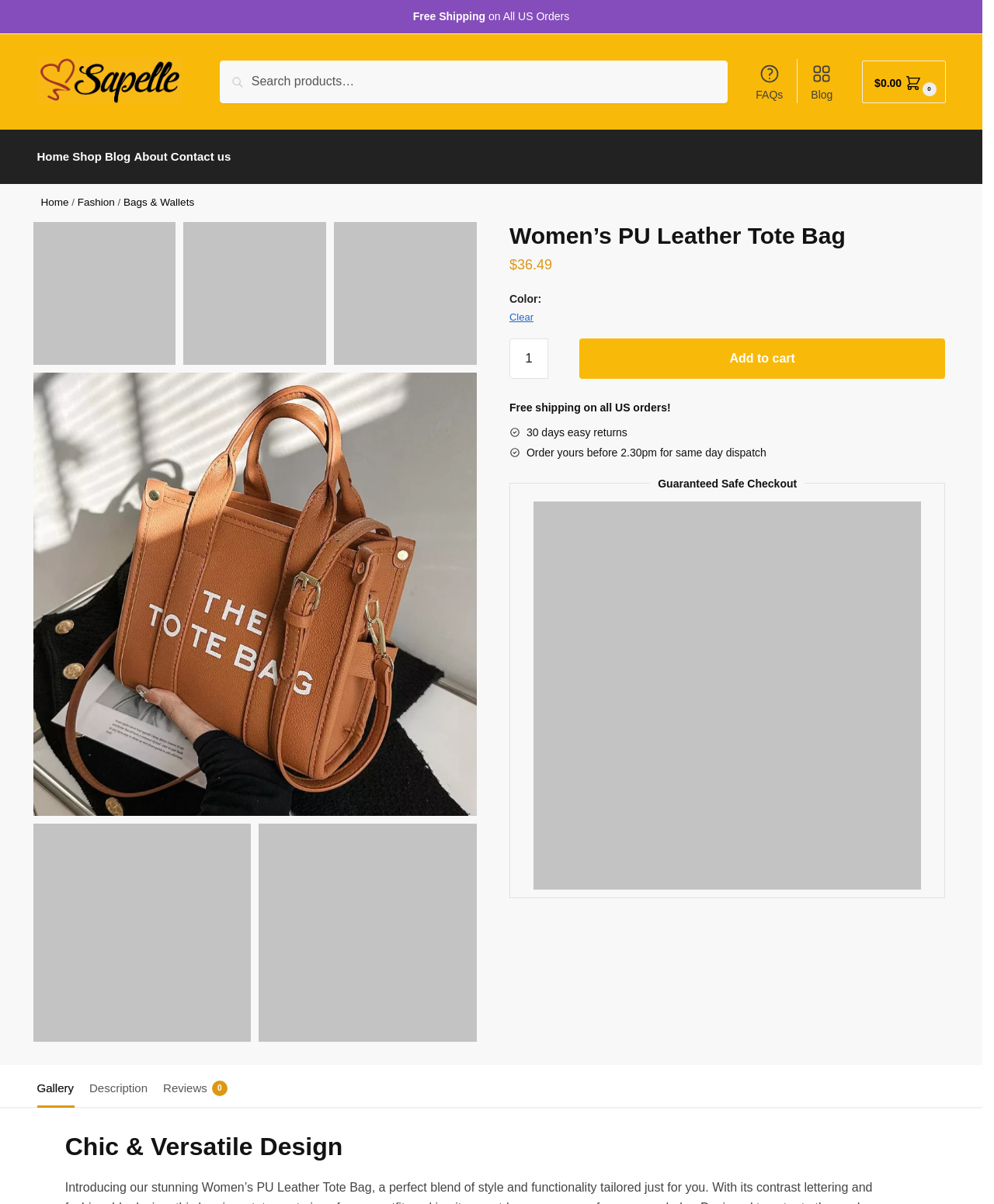Specify the bounding box coordinates of the region I need to click to perform the following instruction: "Zoom in the product image". The coordinates must be four float numbers in the range of 0 to 1, i.e., [left, top, right, bottom].

[0.033, 0.303, 0.48, 0.672]